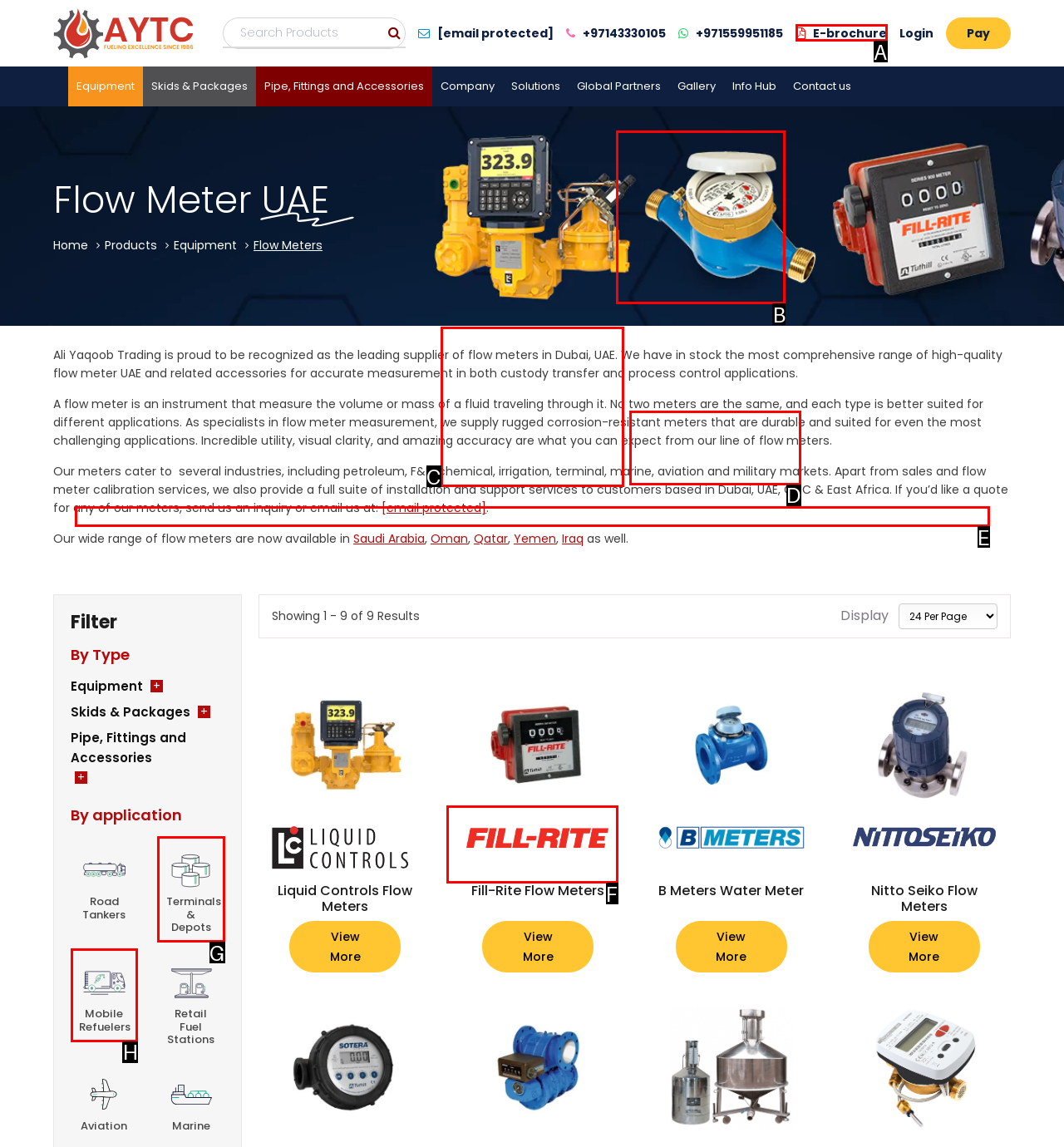From the choices provided, which HTML element best fits the description: See all Skids & Packages? Answer with the appropriate letter.

E